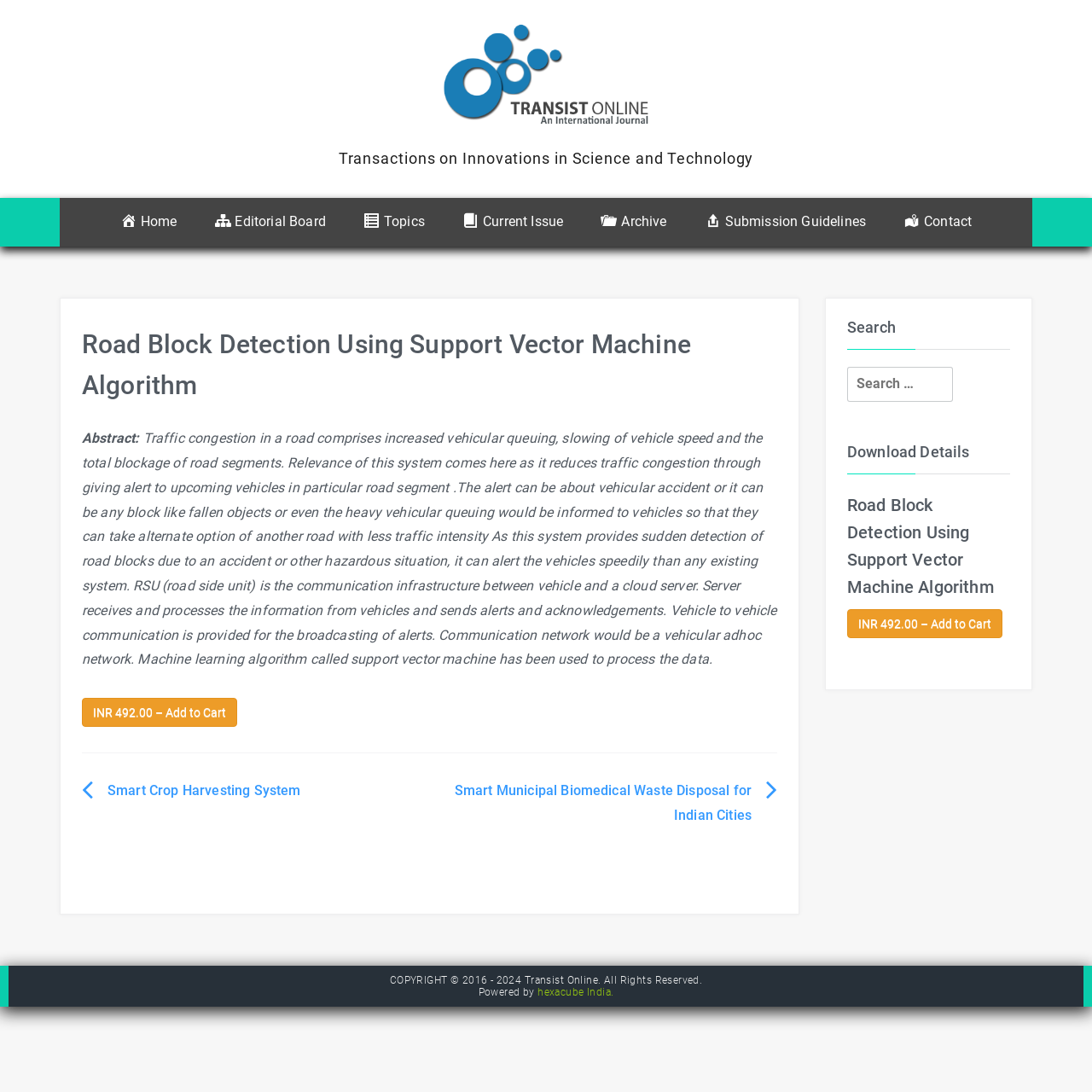Determine the bounding box coordinates of the UI element described by: "Submission Guidelines".

[0.629, 0.182, 0.809, 0.226]